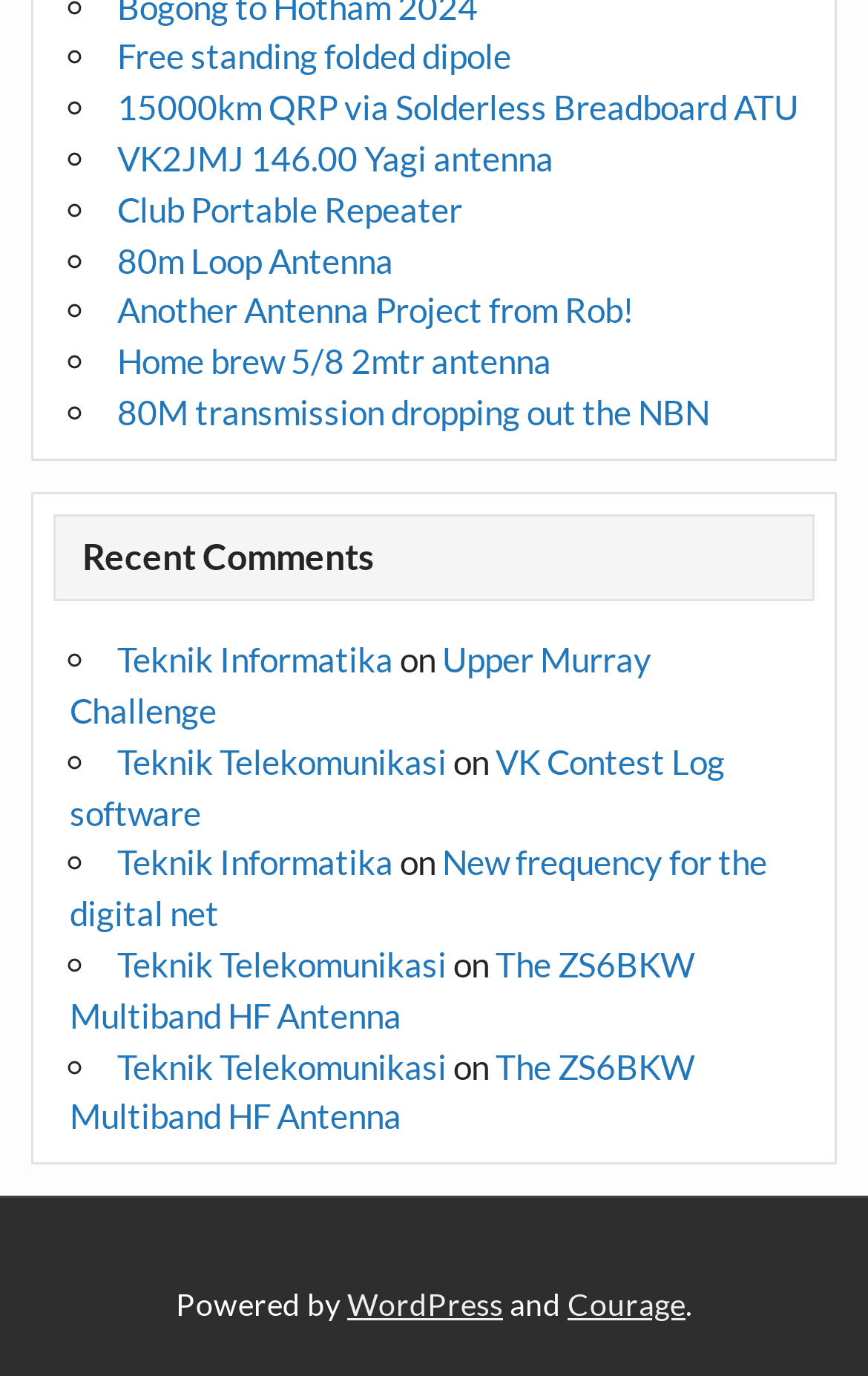Can you specify the bounding box coordinates for the region that should be clicked to fulfill this instruction: "Click on the link 'WordPress'".

[0.4, 0.933, 0.579, 0.961]